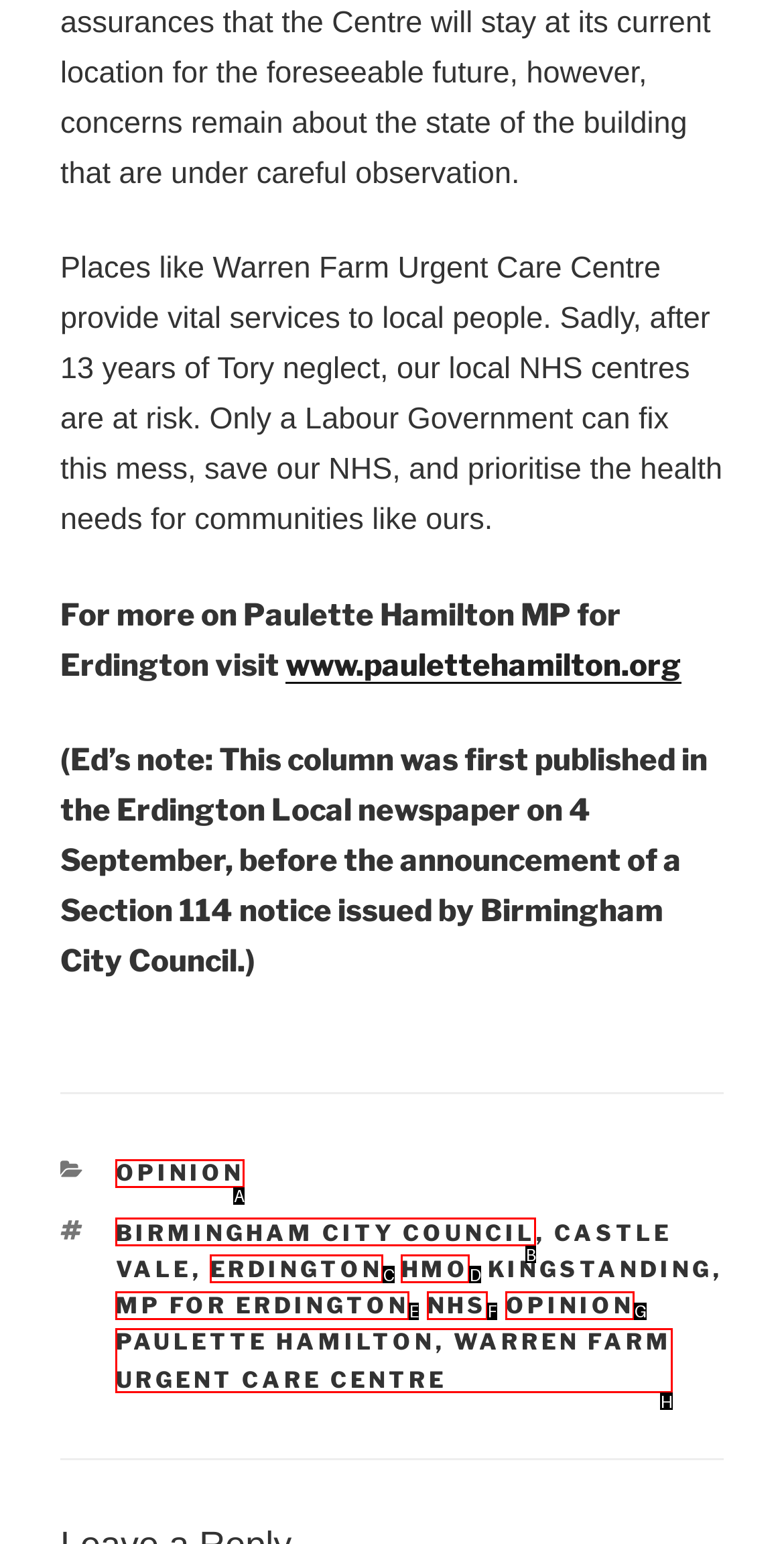Identify the option that corresponds to the given description: Birmingham City Council. Reply with the letter of the chosen option directly.

B